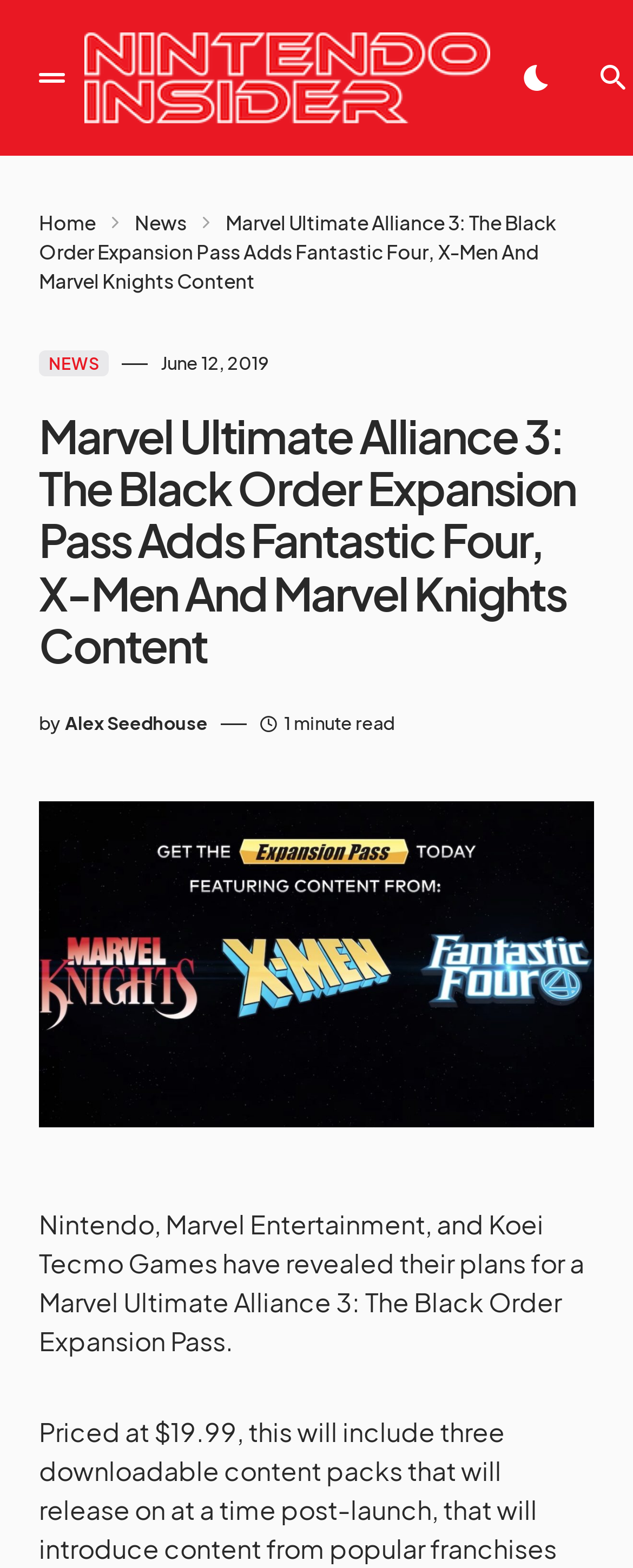Please analyze the image and provide a thorough answer to the question:
What is the name of the website?

I determined the answer by looking at the link element with the text 'Nintendo Insider' and an image with the same text, which suggests that it is the name of the website.